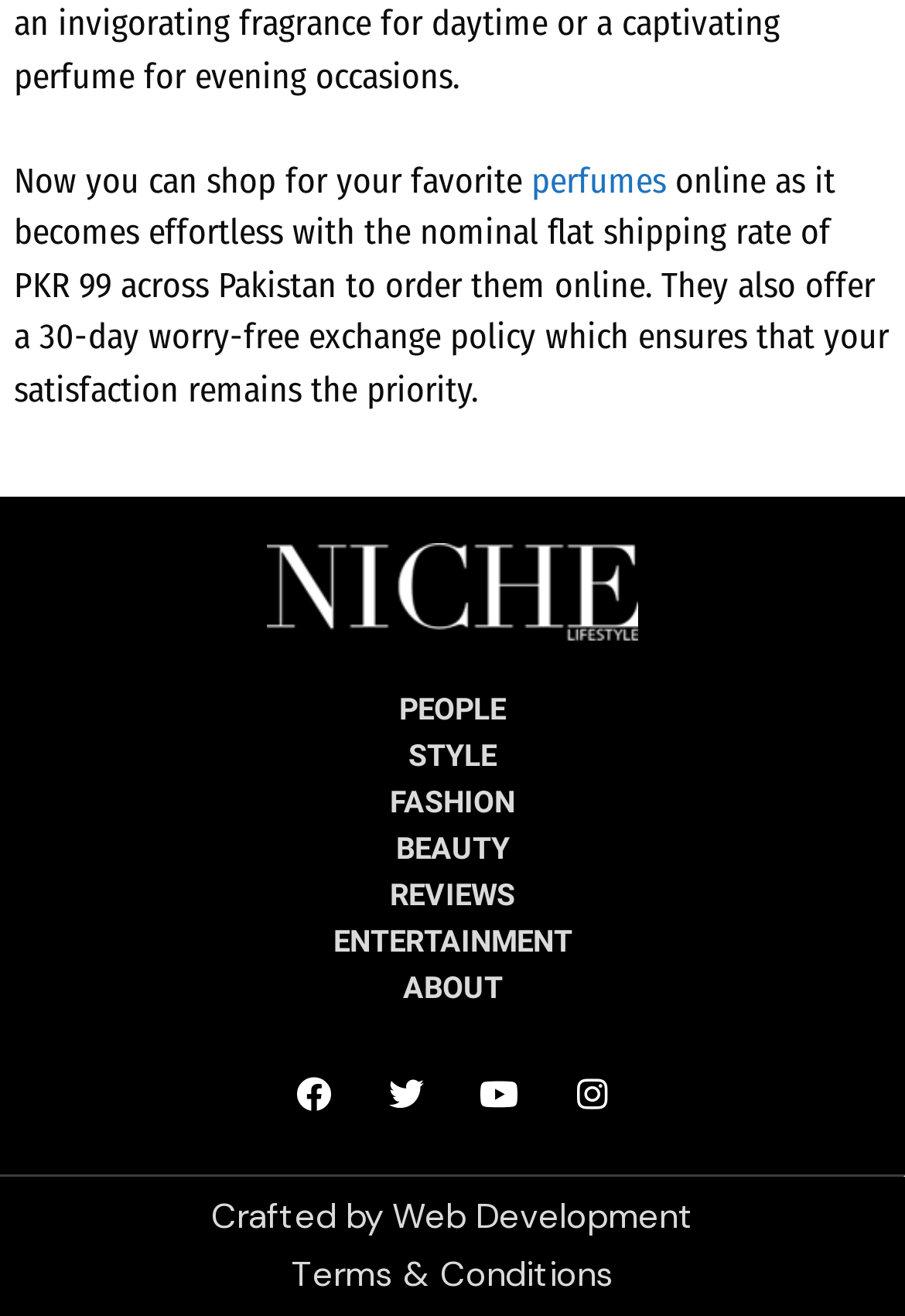What is the exchange policy duration?
Your answer should be a single word or phrase derived from the screenshot.

30-day